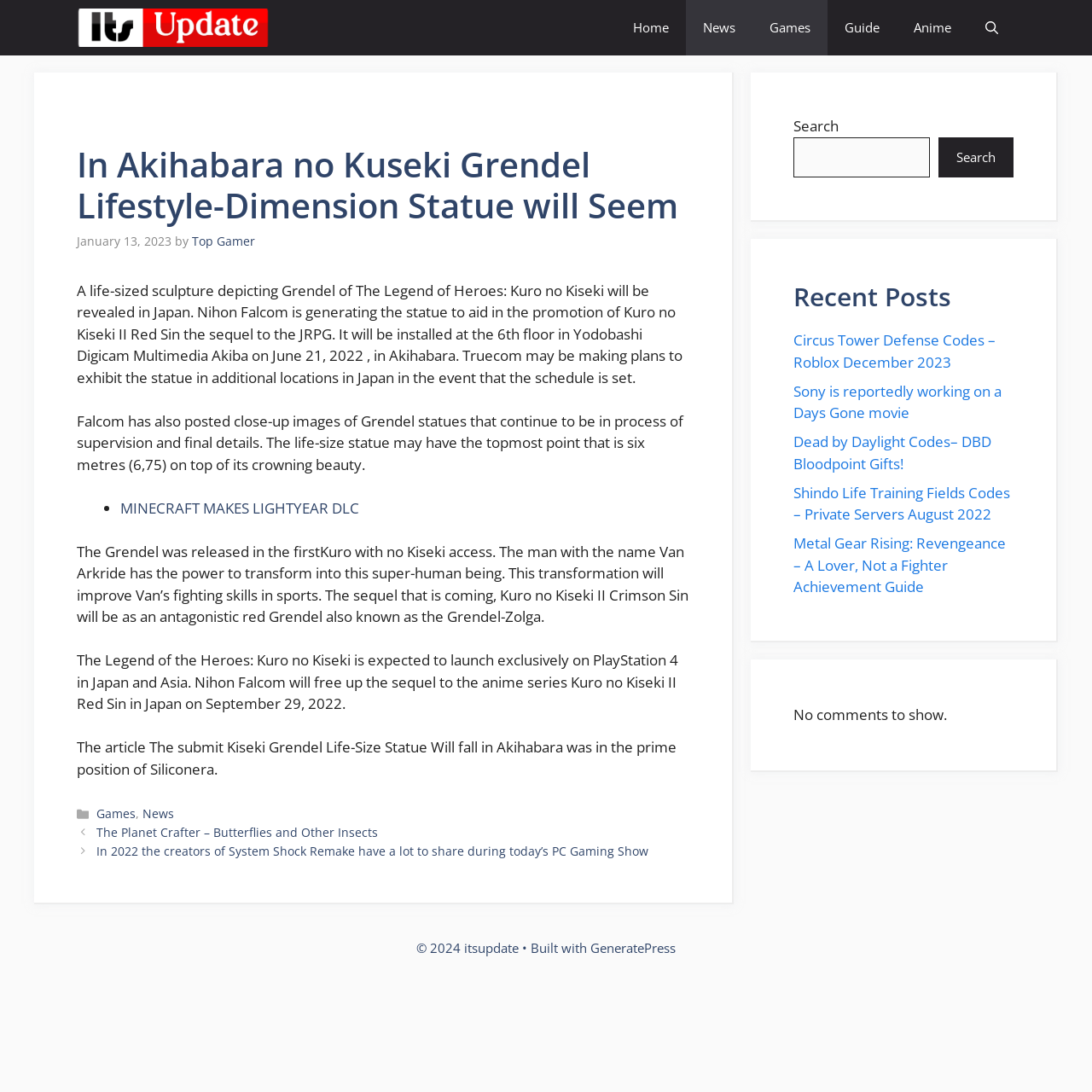Please examine the image and provide a detailed answer to the question: What is the height of the life-size statue?

The article states that the life-size statue may have the topmost point that is six metres (6,75) on top of its crowning beauty, so the answer is six metres.